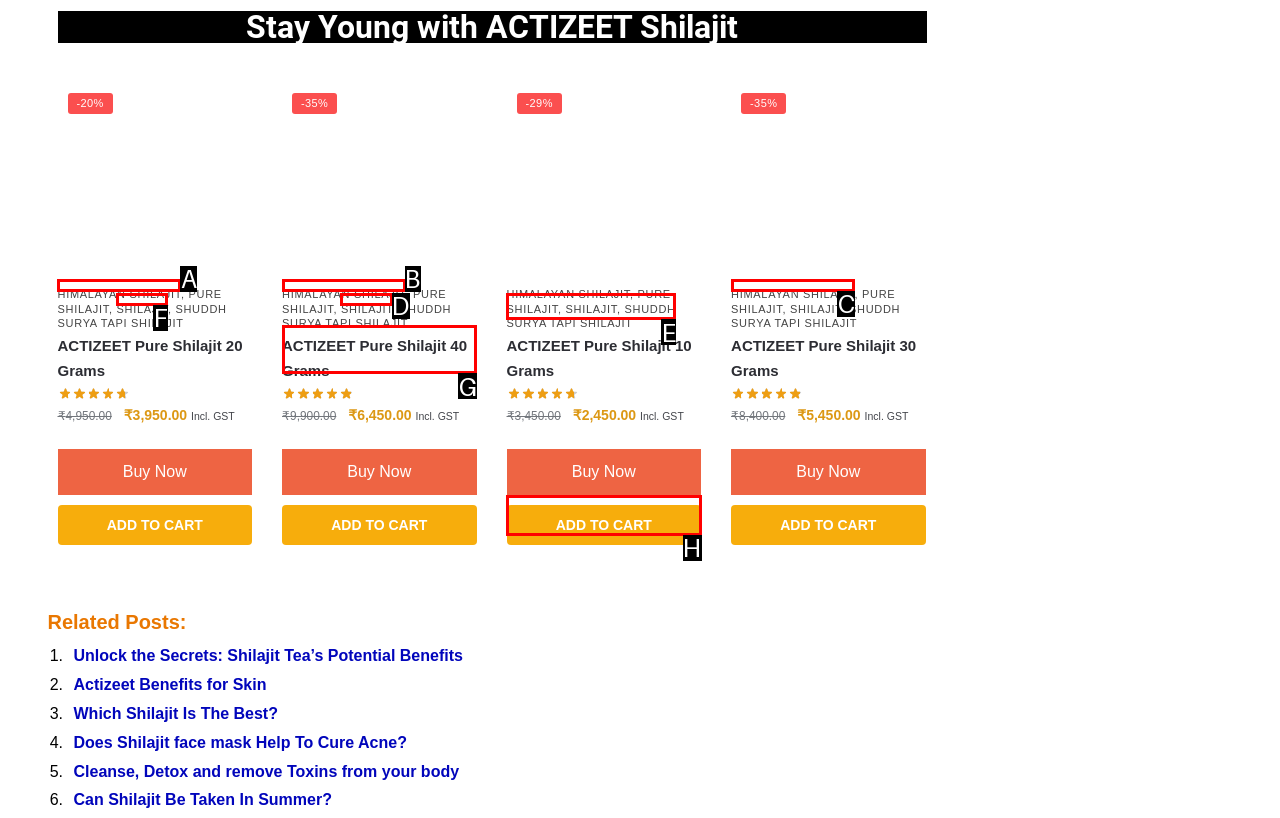Identify the correct UI element to click on to achieve the following task: Click on the 'SHILAJIT' link Respond with the corresponding letter from the given choices.

F